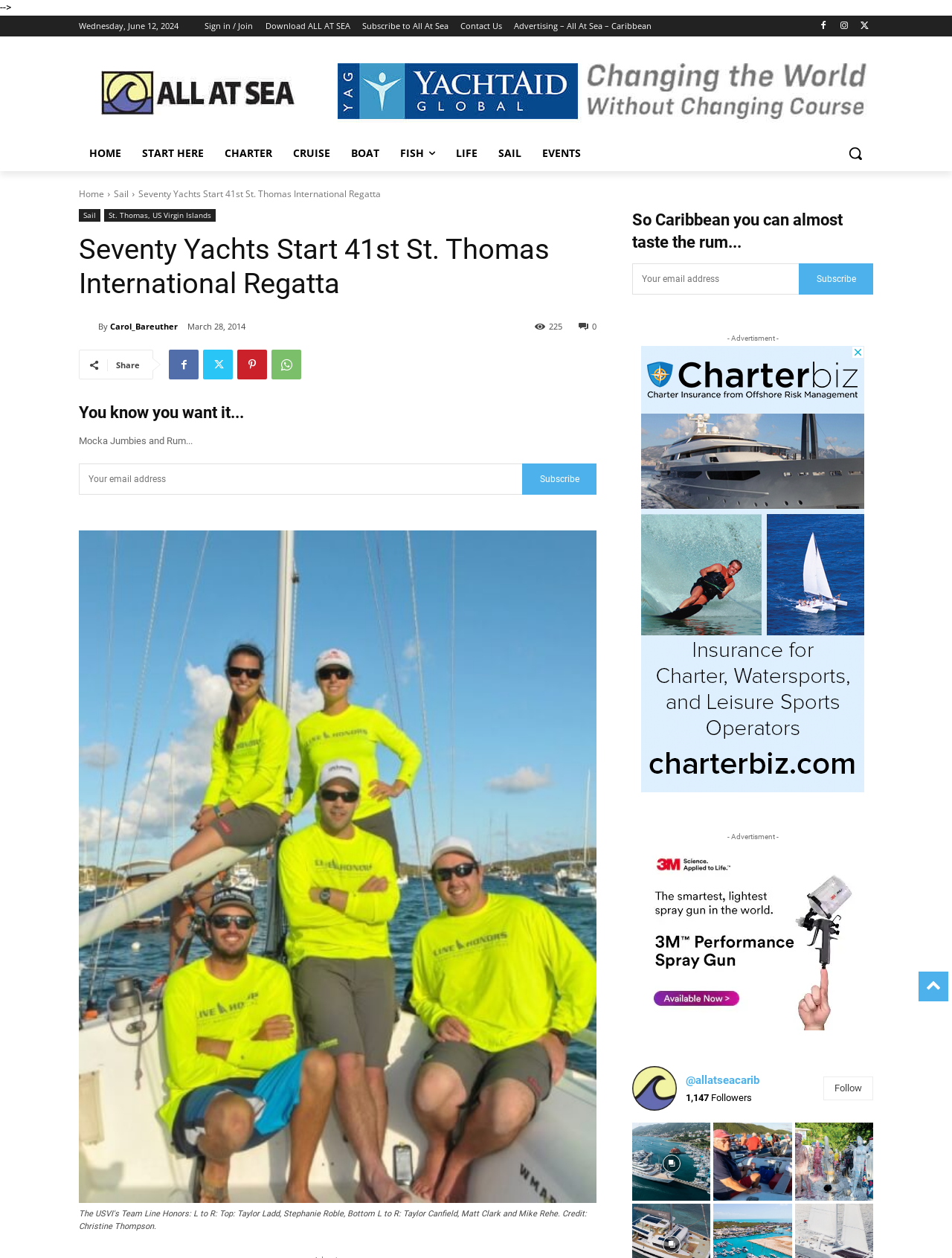Identify the bounding box coordinates of the element to click to follow this instruction: 'Enter email address to subscribe'. Ensure the coordinates are four float values between 0 and 1, provided as [left, top, right, bottom].

[0.083, 0.369, 0.548, 0.393]